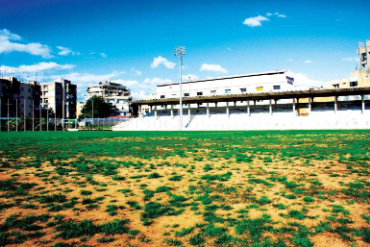What is the current state of the stadium in the background?
Based on the visual information, provide a detailed and comprehensive answer.

The caption states that the stadium is 'now overshadowed by the surrounding buildings', implying that it is no longer the central focus of the area and has been surpassed by other structures.